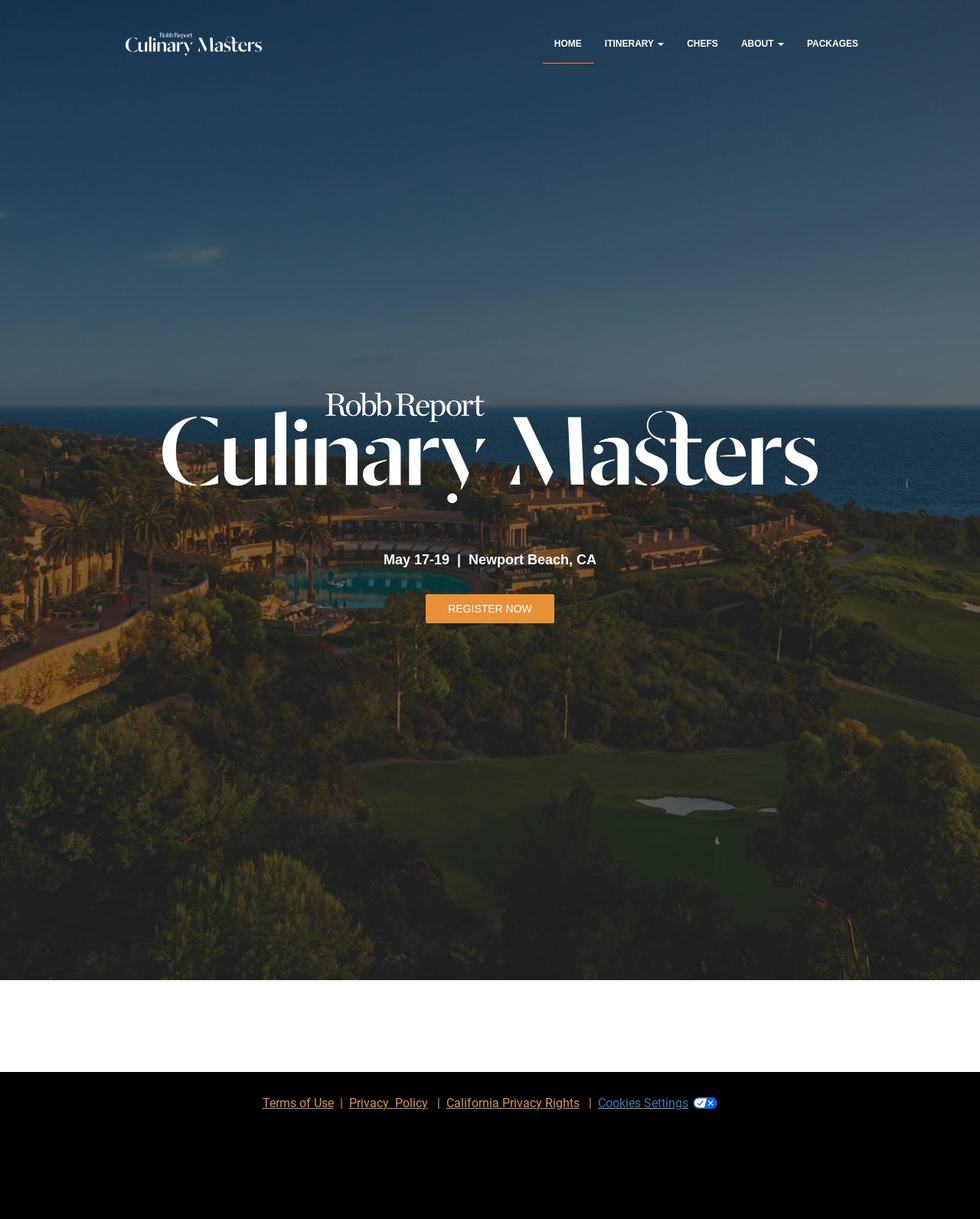Identify the bounding box coordinates of the area you need to click to perform the following instruction: "view itinerary".

[0.605, 0.02, 0.689, 0.052]